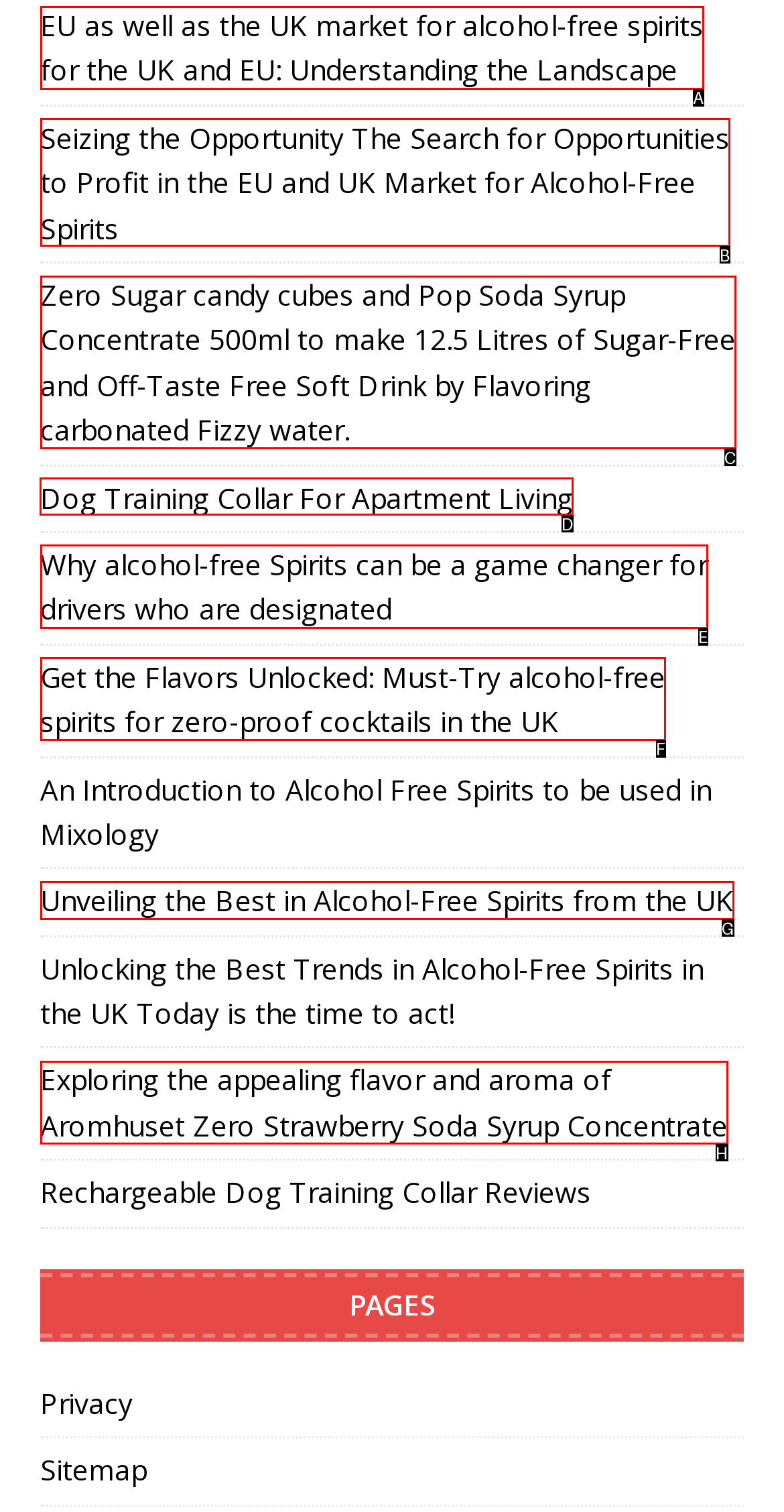What letter corresponds to the UI element to complete this task: Learn about dog training collars
Answer directly with the letter.

D